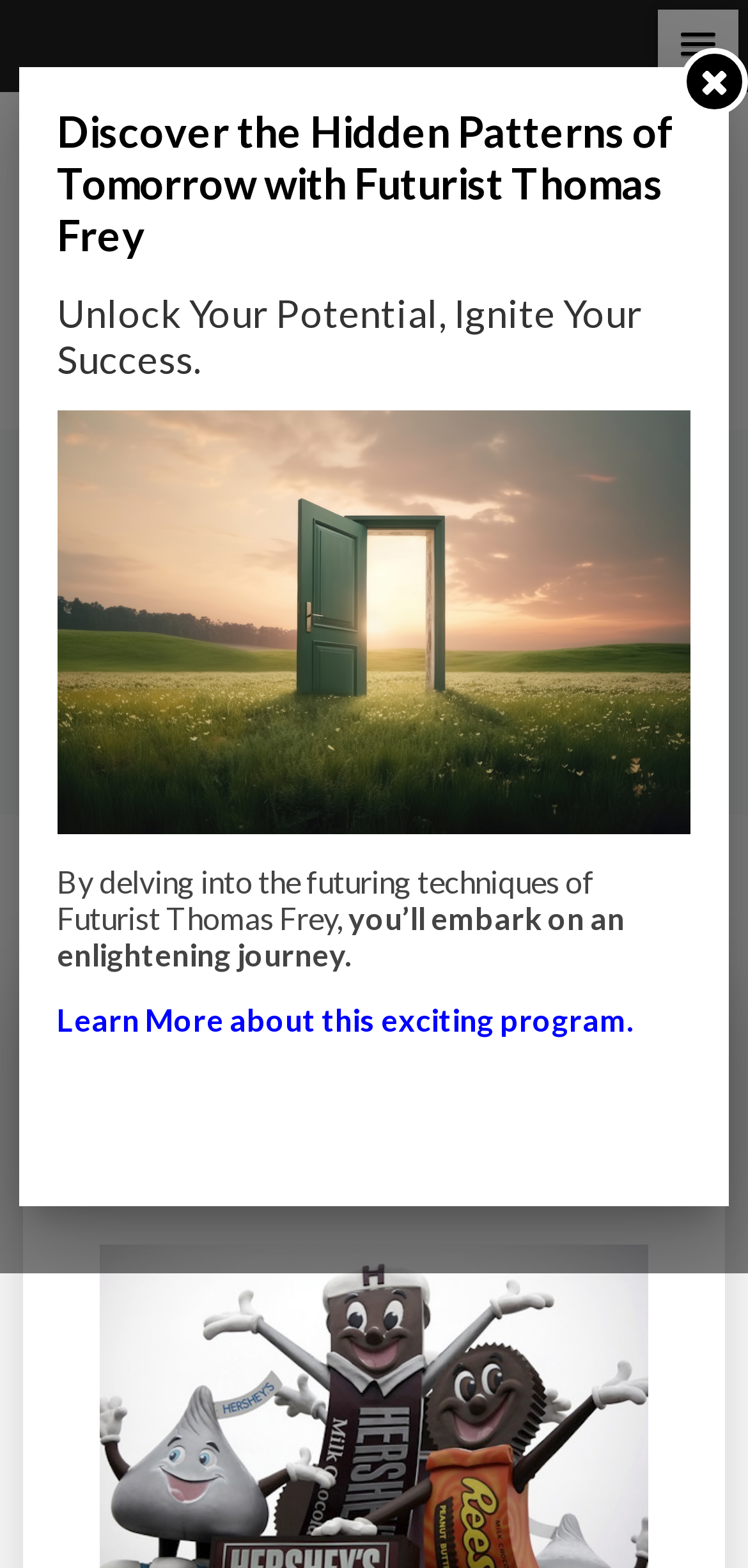Find the bounding box coordinates for the element that must be clicked to complete the instruction: "Click the Impact Lab link". The coordinates should be four float numbers between 0 and 1, indicated as [left, top, right, bottom].

[0.031, 0.071, 0.969, 0.261]